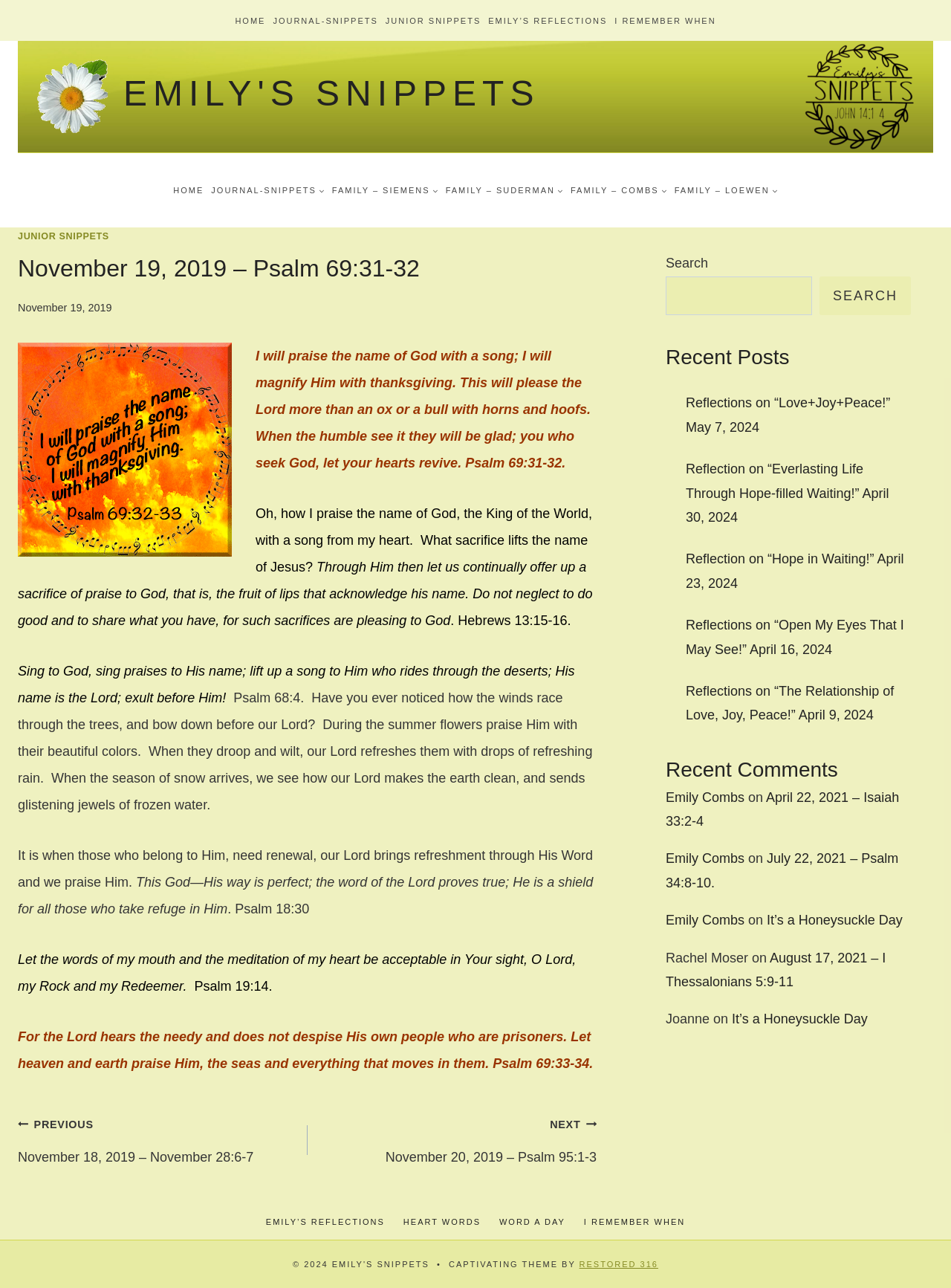Specify the bounding box coordinates of the element's area that should be clicked to execute the given instruction: "Click on the 'HOME' link in the primary navigation". The coordinates should be four float numbers between 0 and 1, i.e., [left, top, right, bottom].

[0.243, 0.006, 0.283, 0.026]